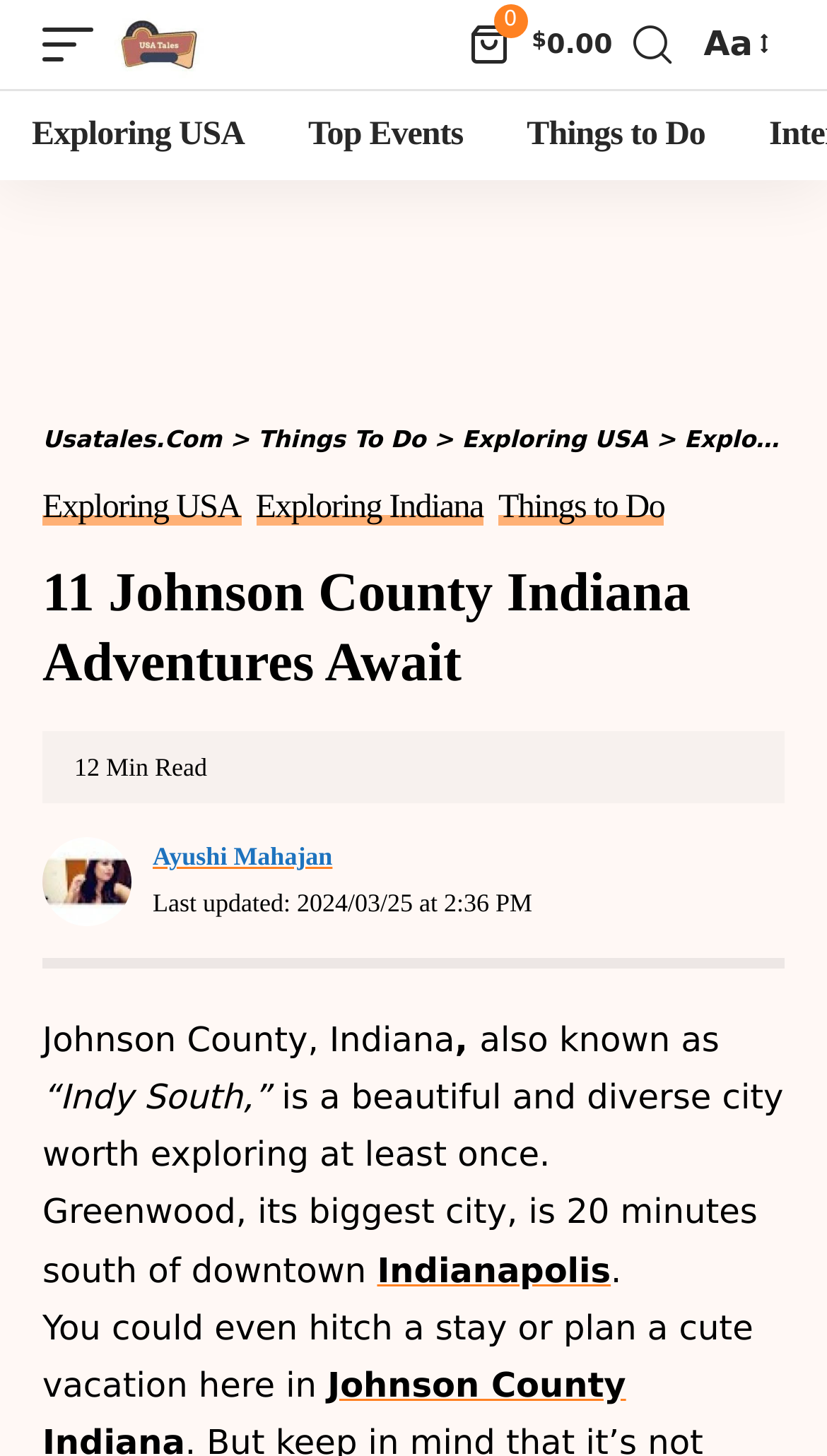Find the bounding box coordinates of the element's region that should be clicked in order to follow the given instruction: "go to the Things to Do page". The coordinates should consist of four float numbers between 0 and 1, i.e., [left, top, right, bottom].

[0.599, 0.063, 0.891, 0.124]